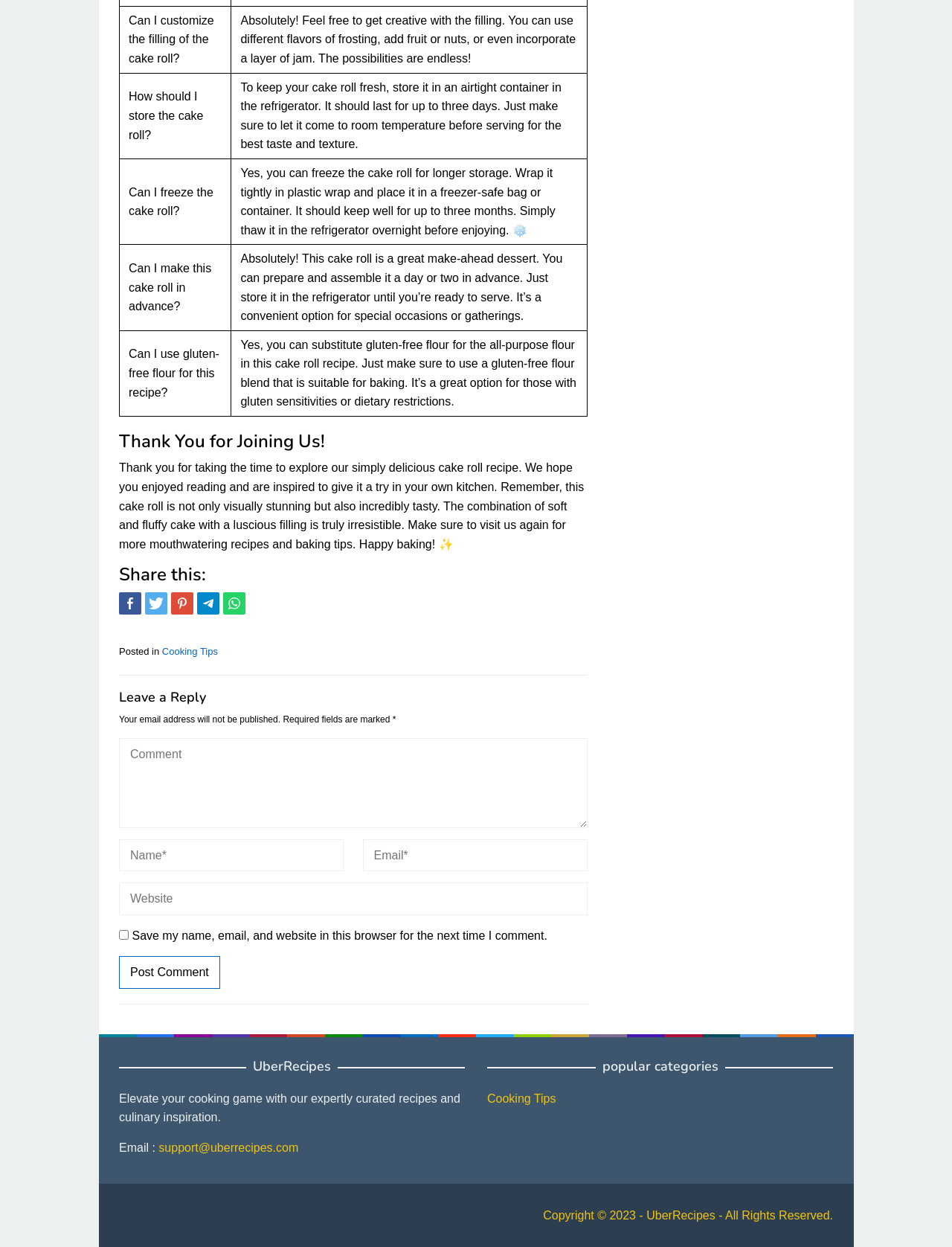Respond with a single word or phrase:
Can gluten-free flour be used in the recipe?

Yes